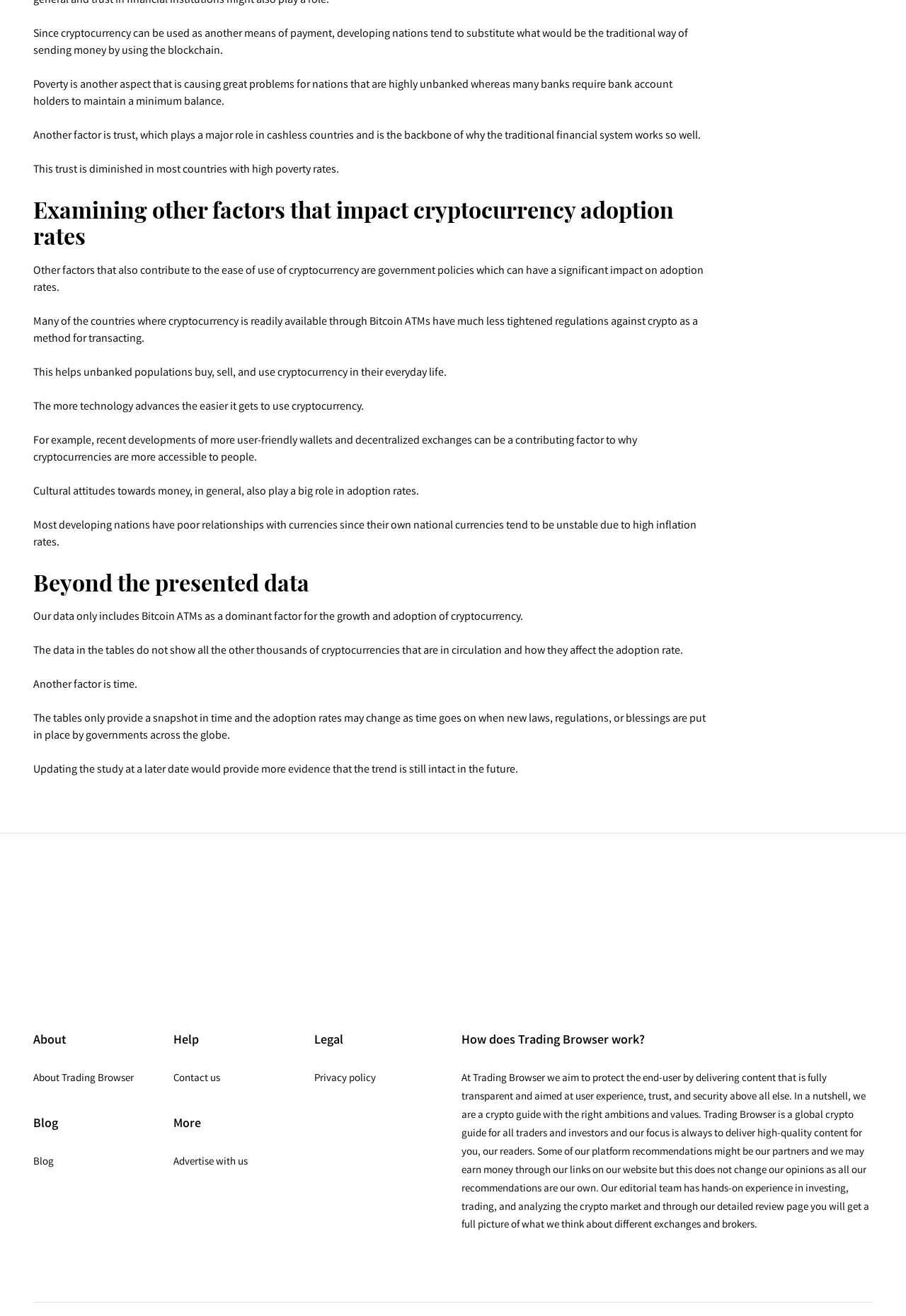Answer with a single word or phrase: 
What is the purpose of Trading Browser?

Crypto guide